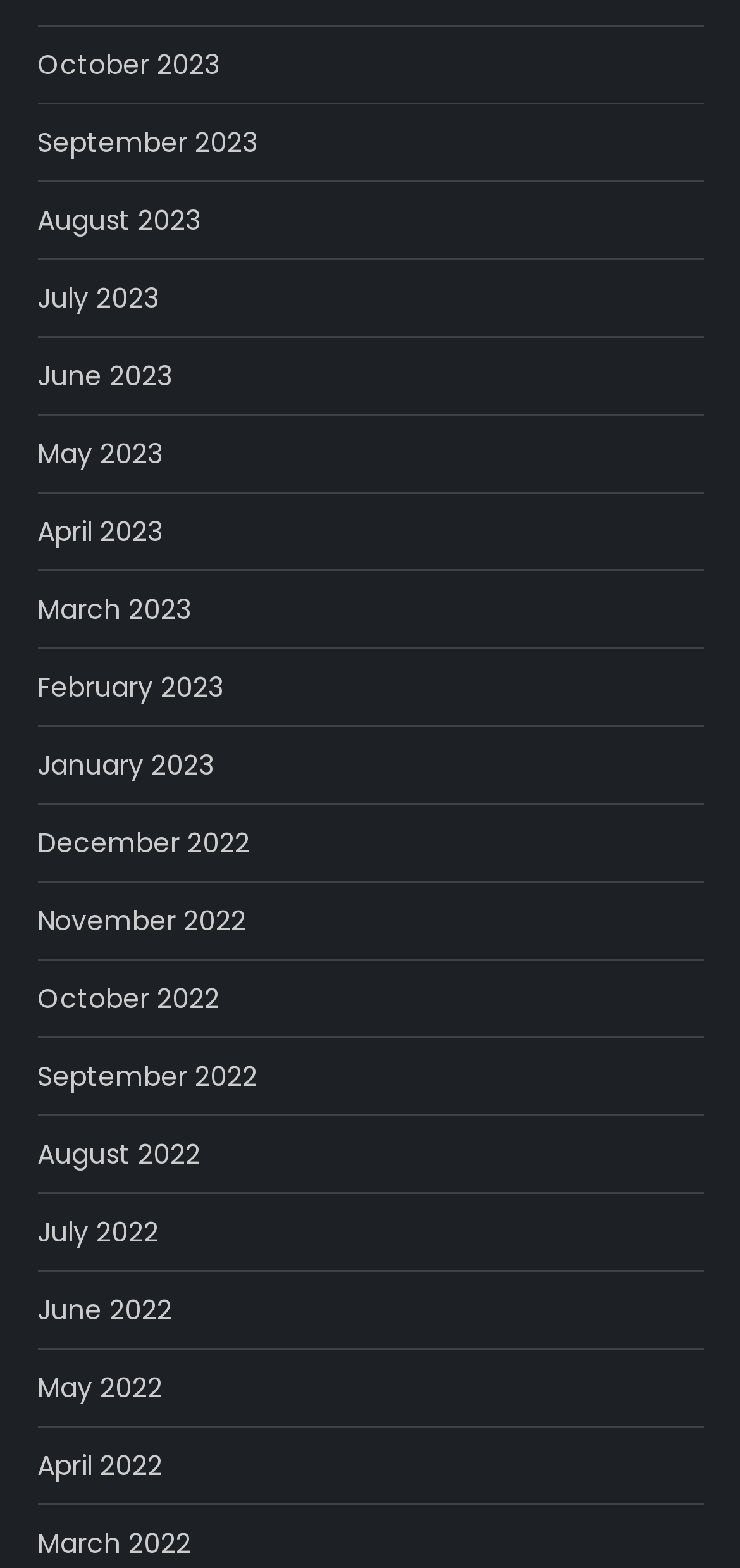Carefully examine the image and provide an in-depth answer to the question: How many months are listed?

I counted the number of links on the webpage, and there are 12 links, each representing a month from October 2022 to October 2023.